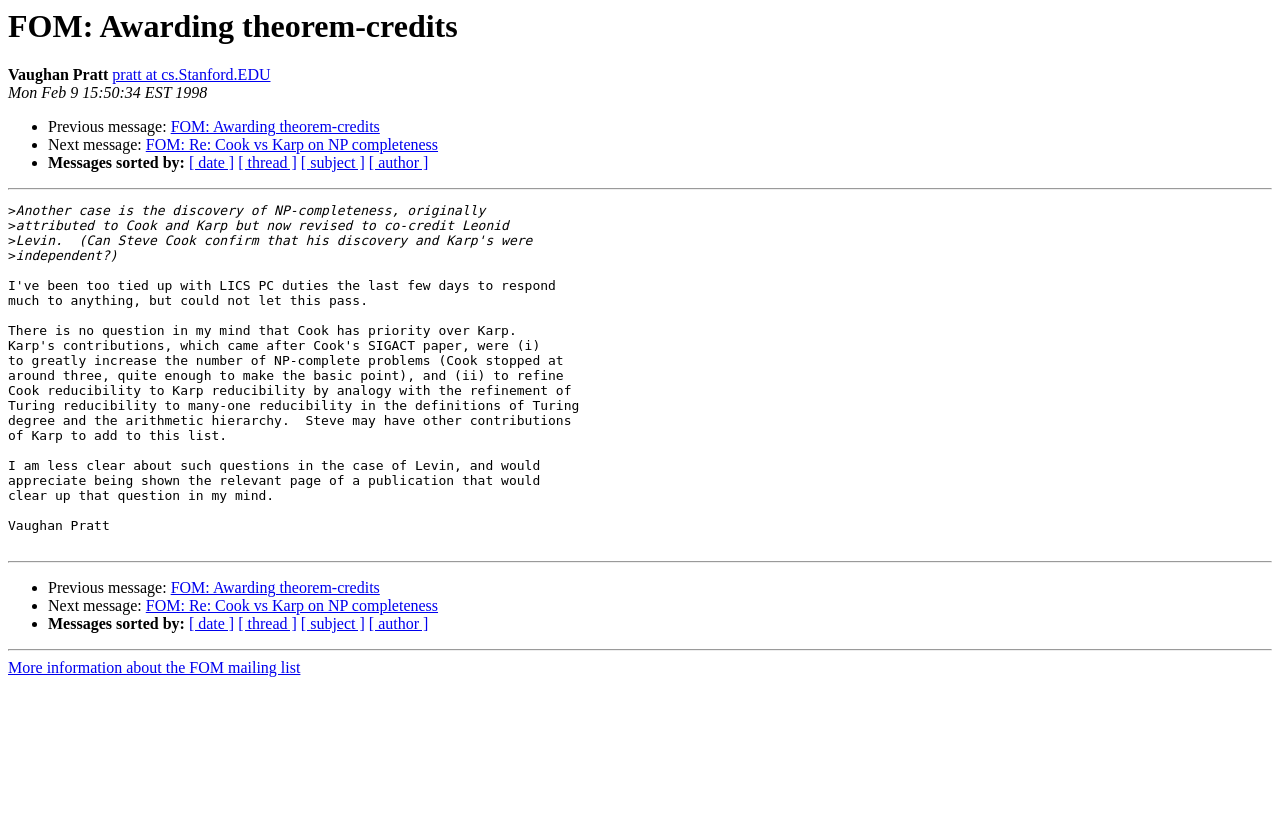Find and specify the bounding box coordinates that correspond to the clickable region for the instruction: "Get more information about the FOM mailing list".

[0.006, 0.794, 0.235, 0.814]